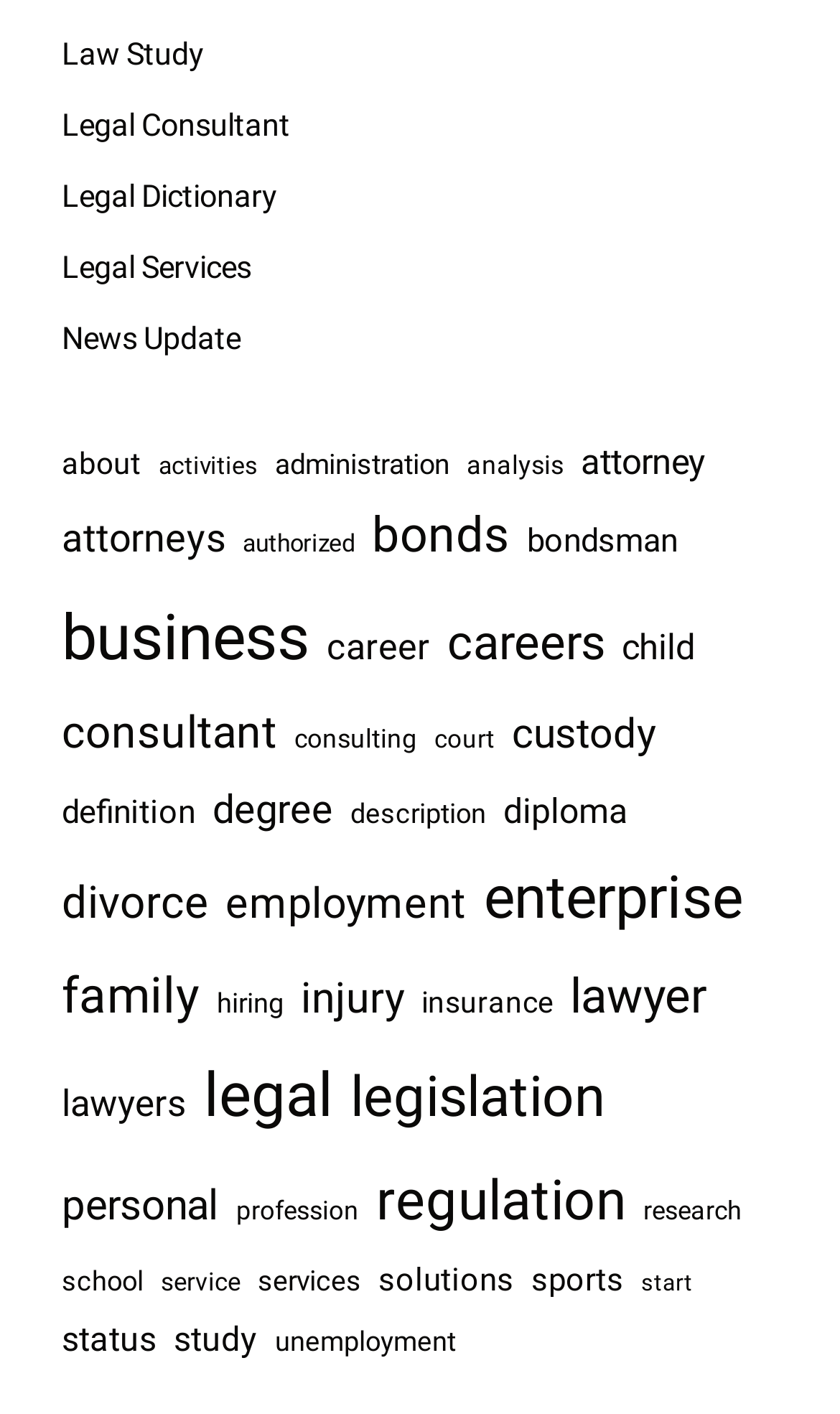How many items are under the 'attorneys' category?
Refer to the image and give a detailed response to the question.

The link 'attorneys' has 43 items which can be found by looking at the OCR text of the element with a bounding box of [0.074, 0.356, 0.269, 0.406].